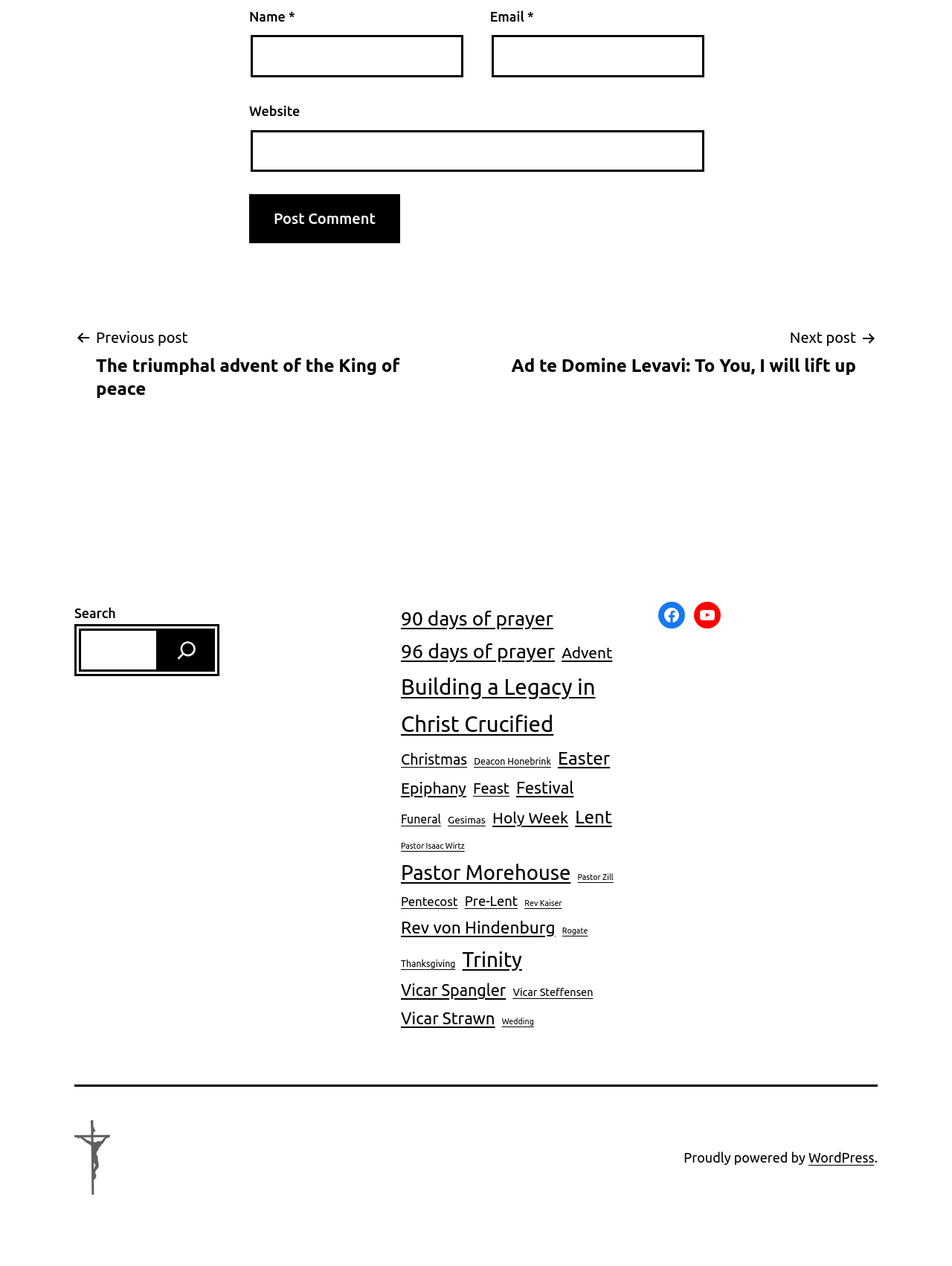Determine the bounding box coordinates (top-left x, top-left y, bottom-right x, bottom-right y) of the UI element described in the following text: Skerkin News

None